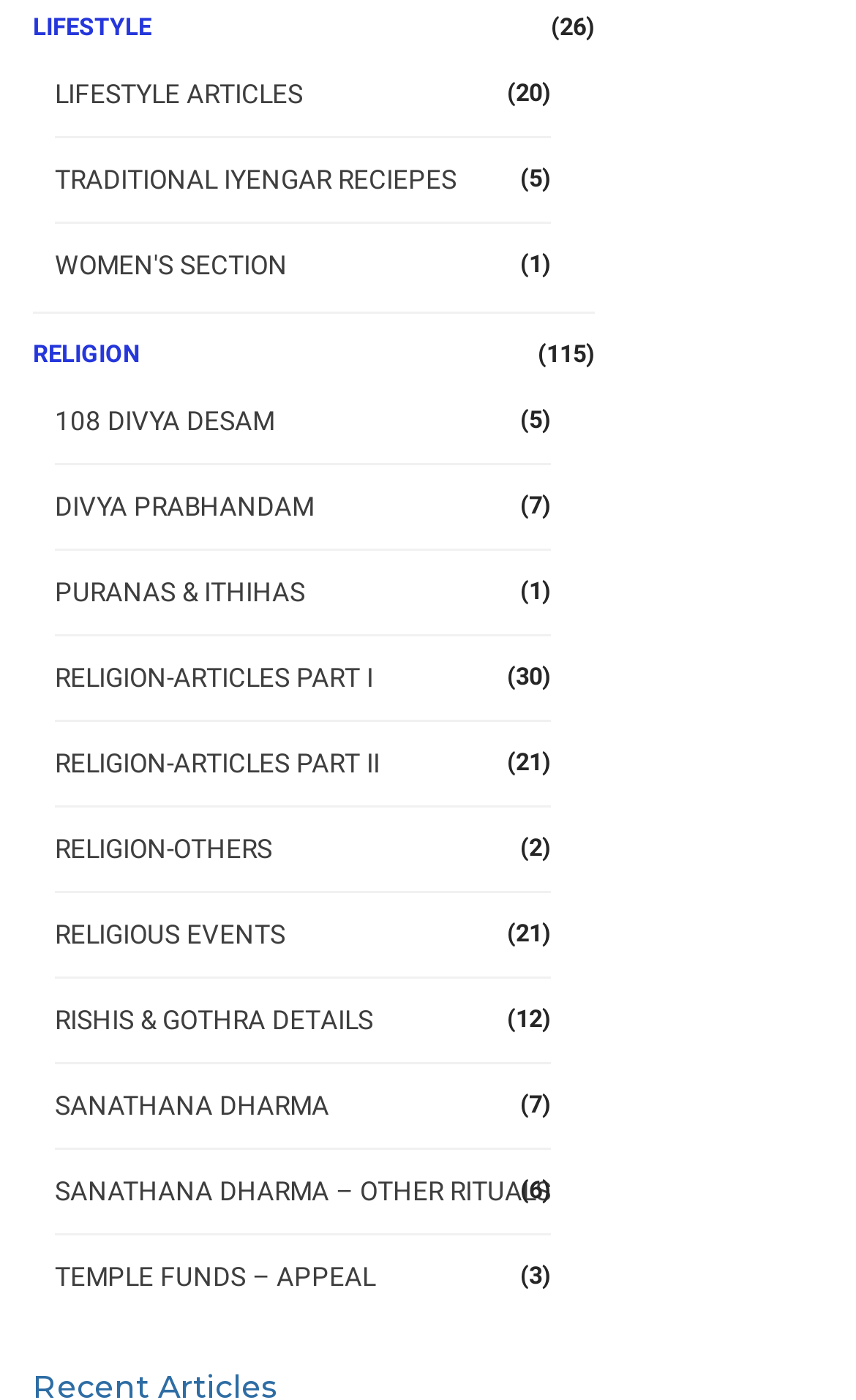Please find and report the bounding box coordinates of the element to click in order to perform the following action: "Visit TRADITIONAL IYENGAR RECIEPES". The coordinates should be expressed as four float numbers between 0 and 1, in the format [left, top, right, bottom].

[0.064, 0.111, 0.644, 0.146]